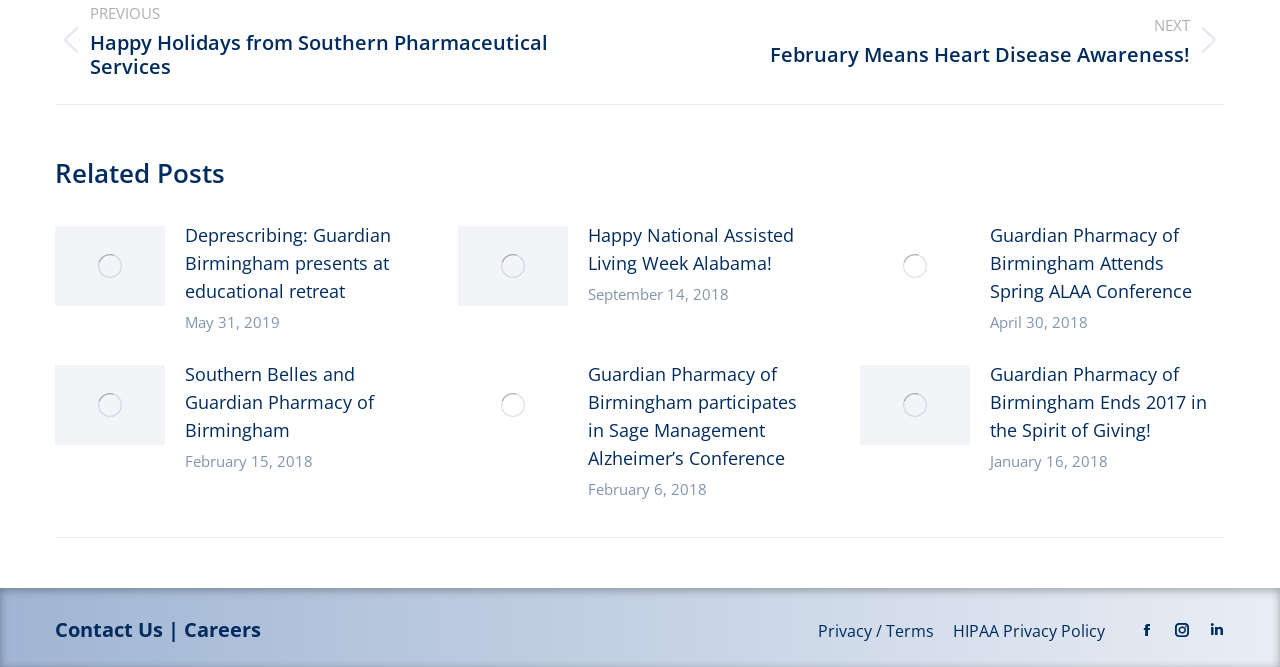Using the details from the image, please elaborate on the following question: How many social media links are present at the bottom of the webpage?

At the bottom of the webpage, there are three social media links represented by icons: , , and . These links likely direct users to the website's social media profiles.